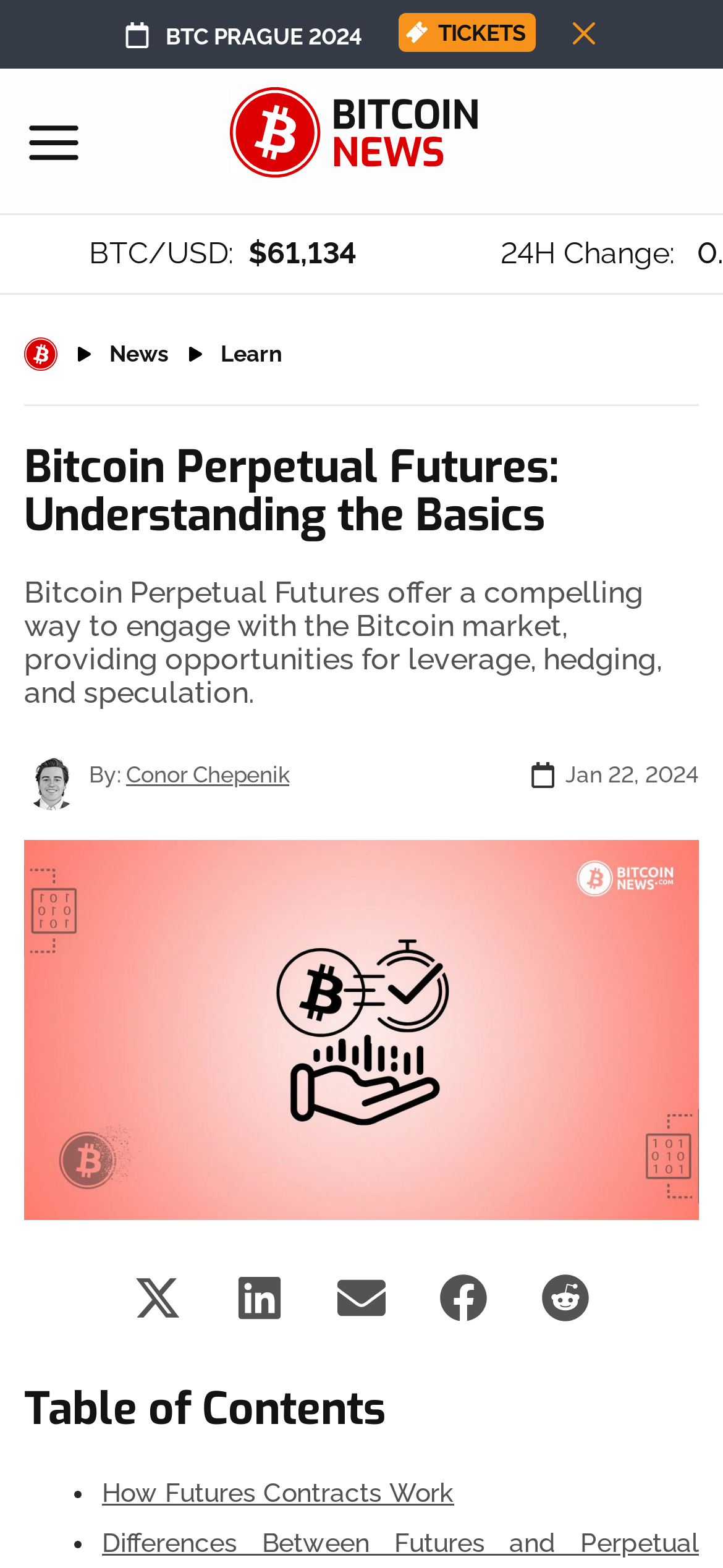Please specify the bounding box coordinates of the element that should be clicked to execute the given instruction: 'Click on the 'Share on x-twitter' button'. Ensure the coordinates are four float numbers between 0 and 1, expressed as [left, top, right, bottom].

[0.16, 0.801, 0.276, 0.855]